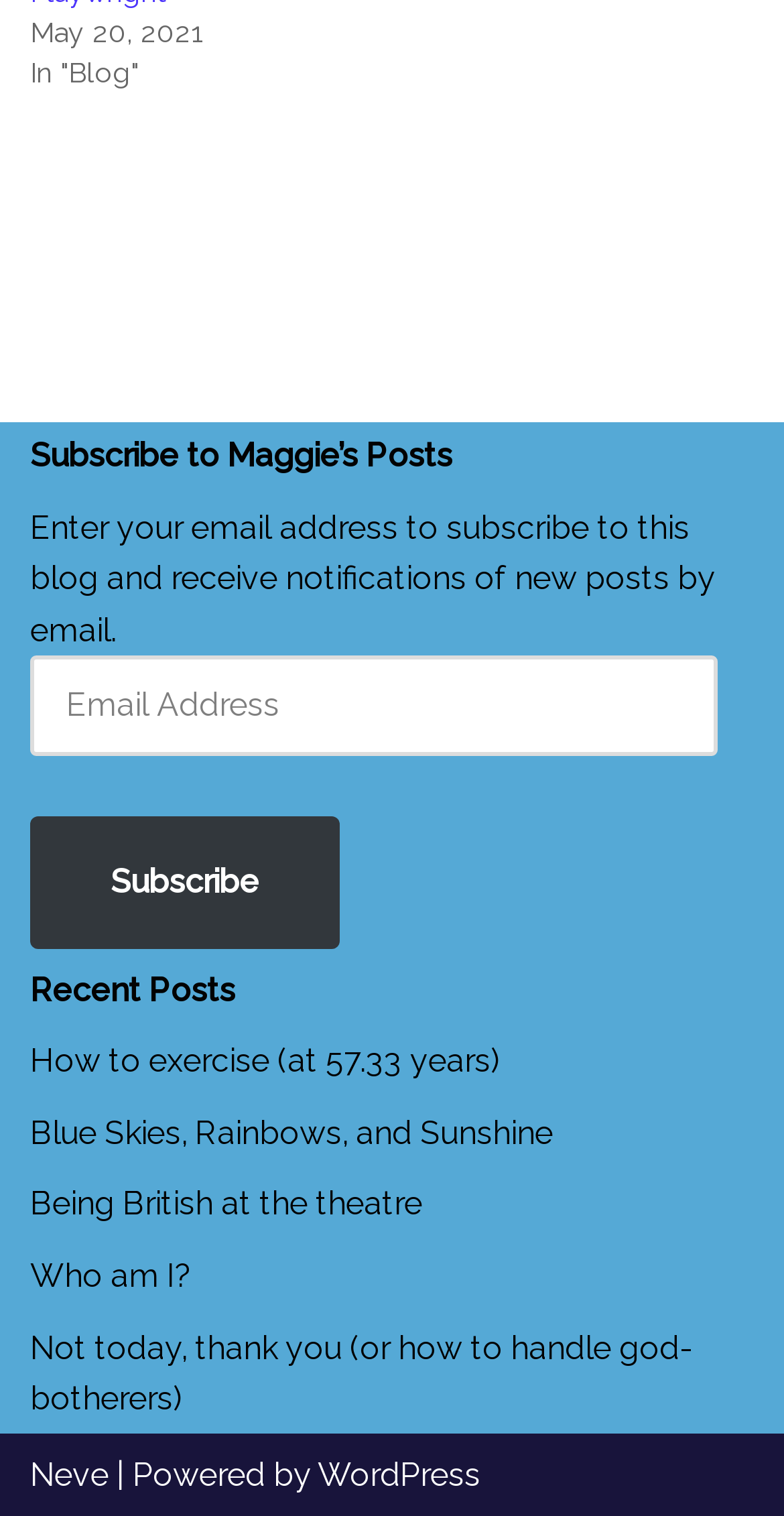What is the date of the latest post?
Please interpret the details in the image and answer the question thoroughly.

I found the date of the latest post by looking at the top of the webpage, where it says 'May 20, 2021' in a static text element.